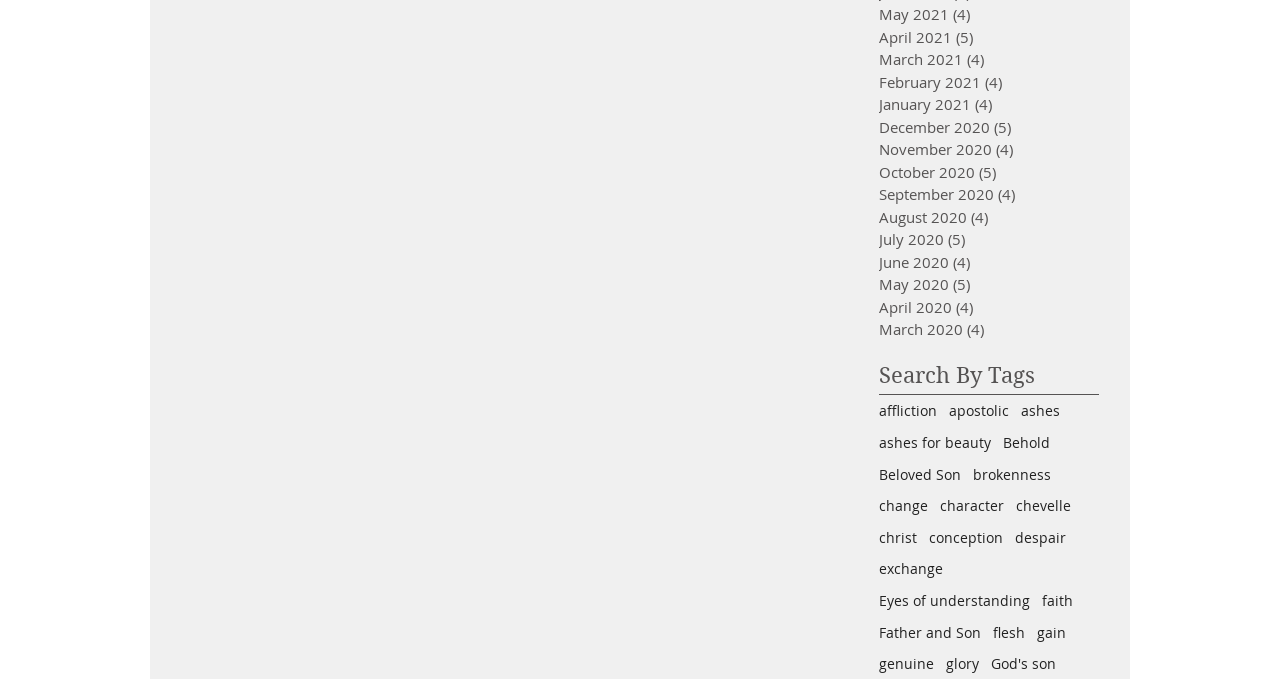Find the bounding box coordinates of the element you need to click on to perform this action: 'Read posts about Christ'. The coordinates should be represented by four float values between 0 and 1, in the format [left, top, right, bottom].

[0.687, 0.777, 0.716, 0.806]